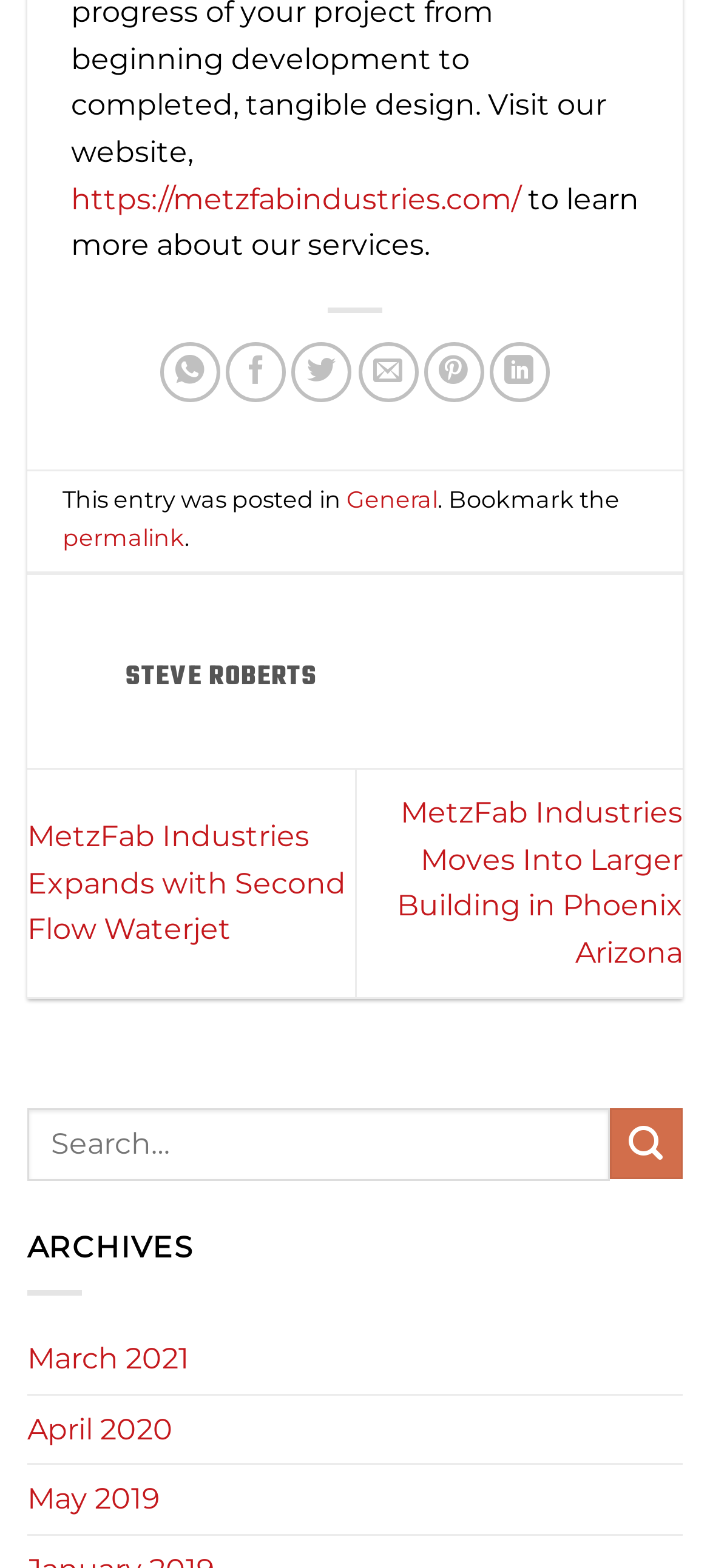Provide your answer in a single word or phrase: 
What is the purpose of the search box?

To search the website